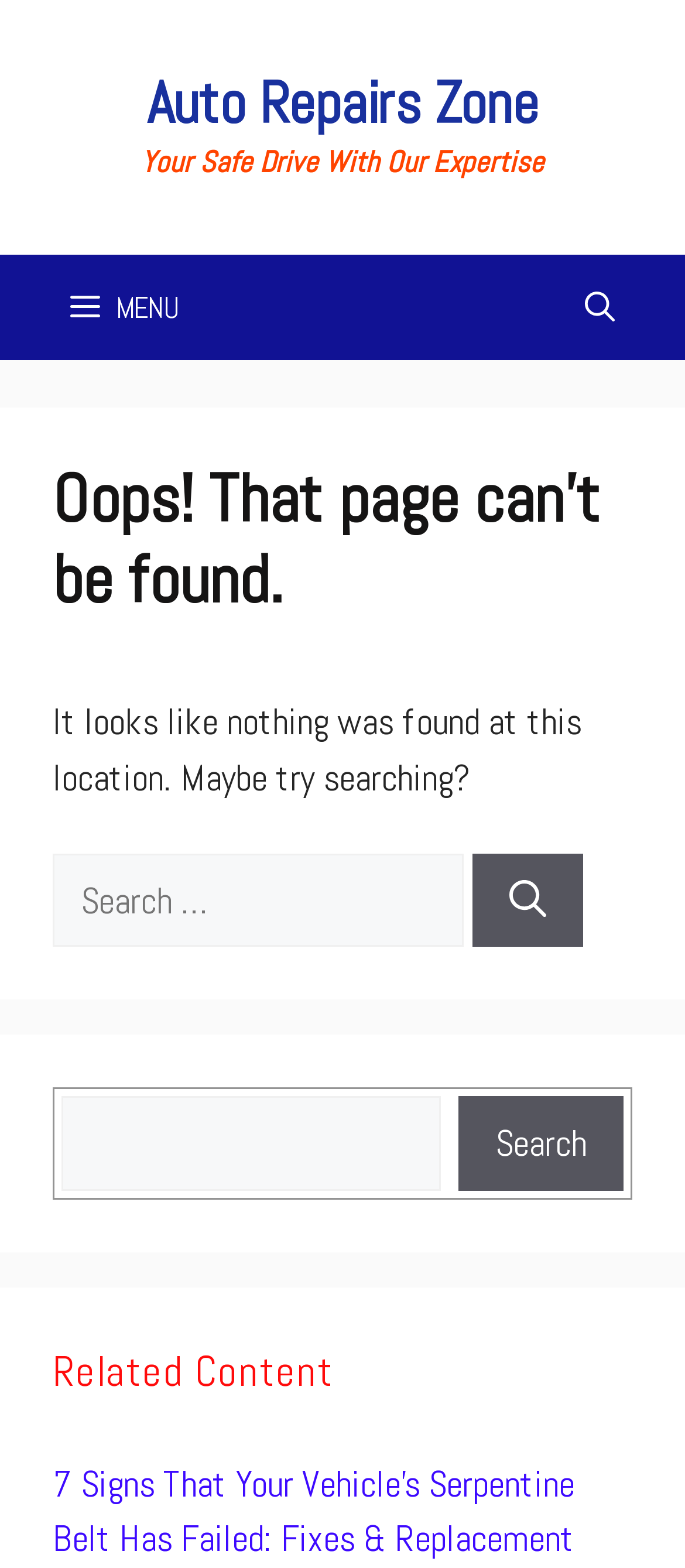Extract the primary heading text from the webpage.

Oops! That page can’t be found.